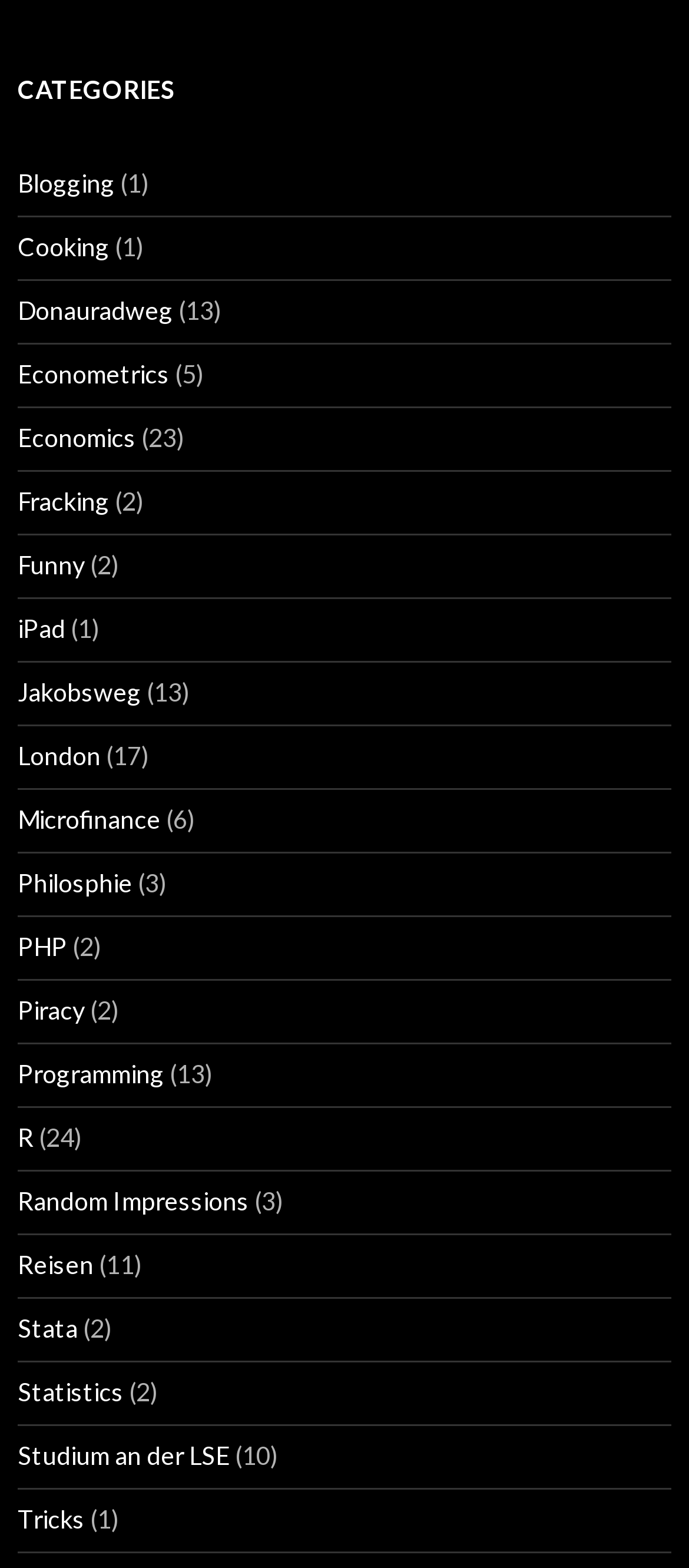Bounding box coordinates are specified in the format (top-left x, top-left y, bottom-right x, bottom-right y). All values are floating point numbers bounded between 0 and 1. Please provide the bounding box coordinate of the region this sentence describes: Reisen

[0.026, 0.797, 0.136, 0.816]